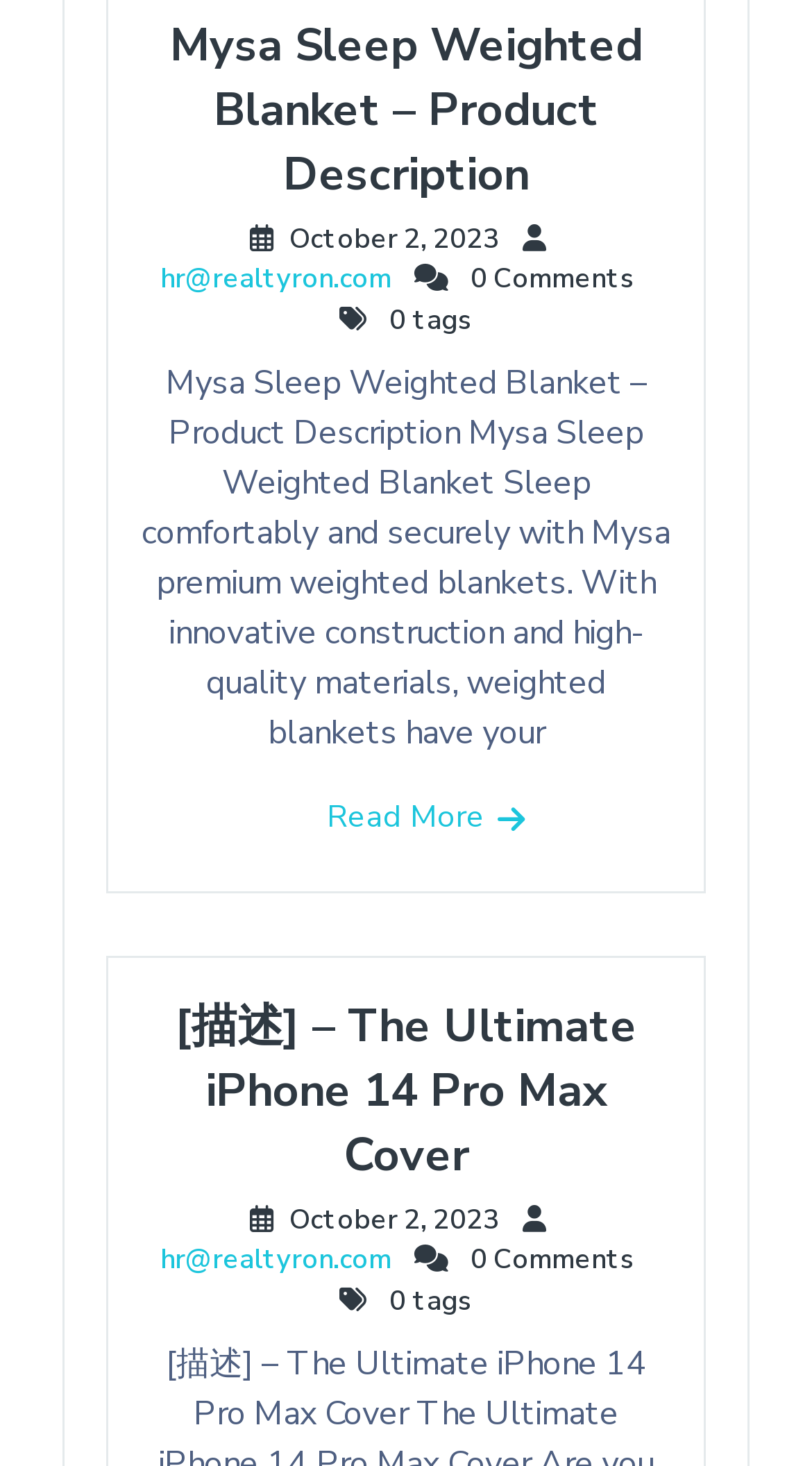Look at the image and answer the question in detail:
What is the name of the second product?

I found the name of the second product by looking at the heading element with the text '[描述] – The Ultimate iPhone 14 Pro Max Cover' which is located below the first product description.